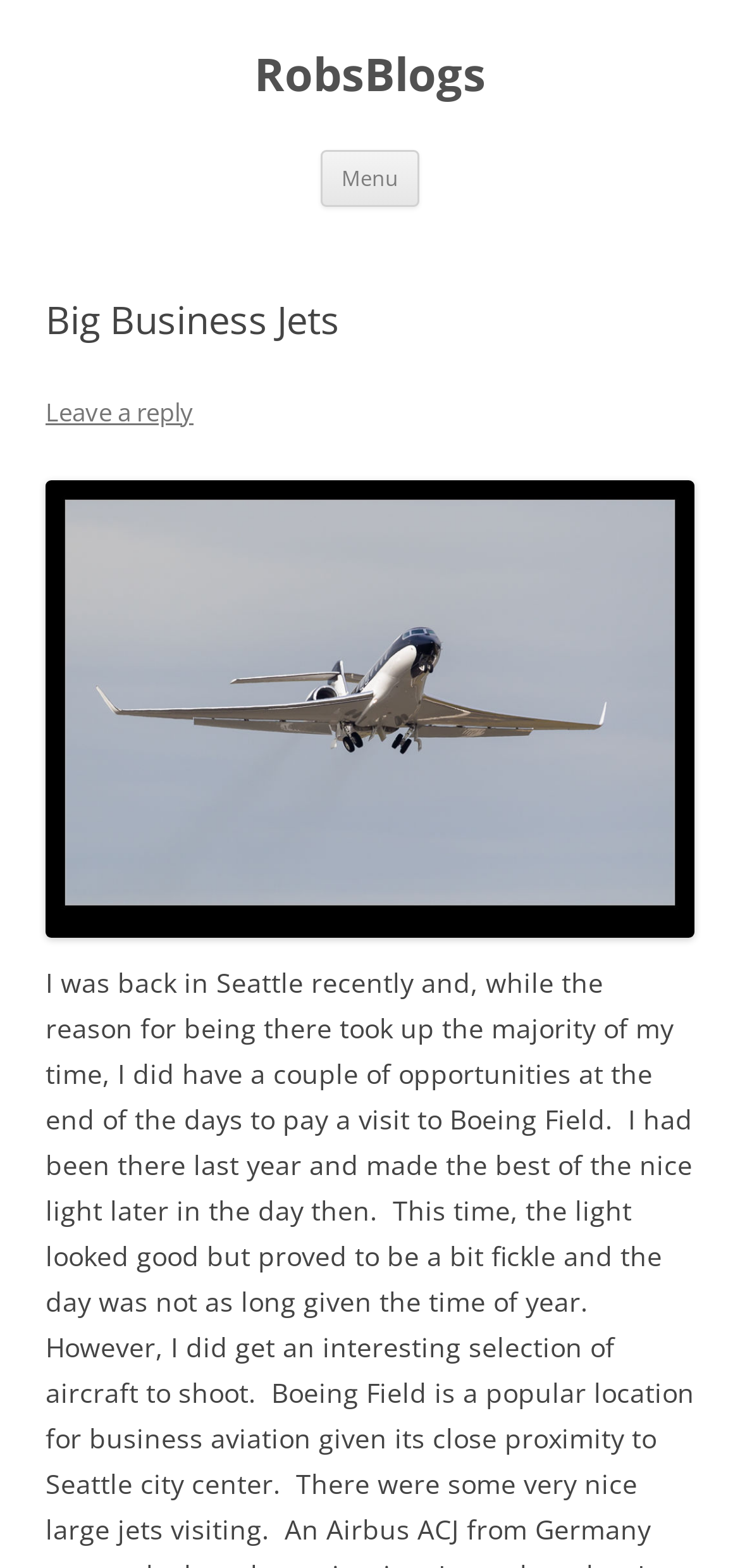Is there a menu option available?
Please provide a single word or phrase in response based on the screenshot.

Yes